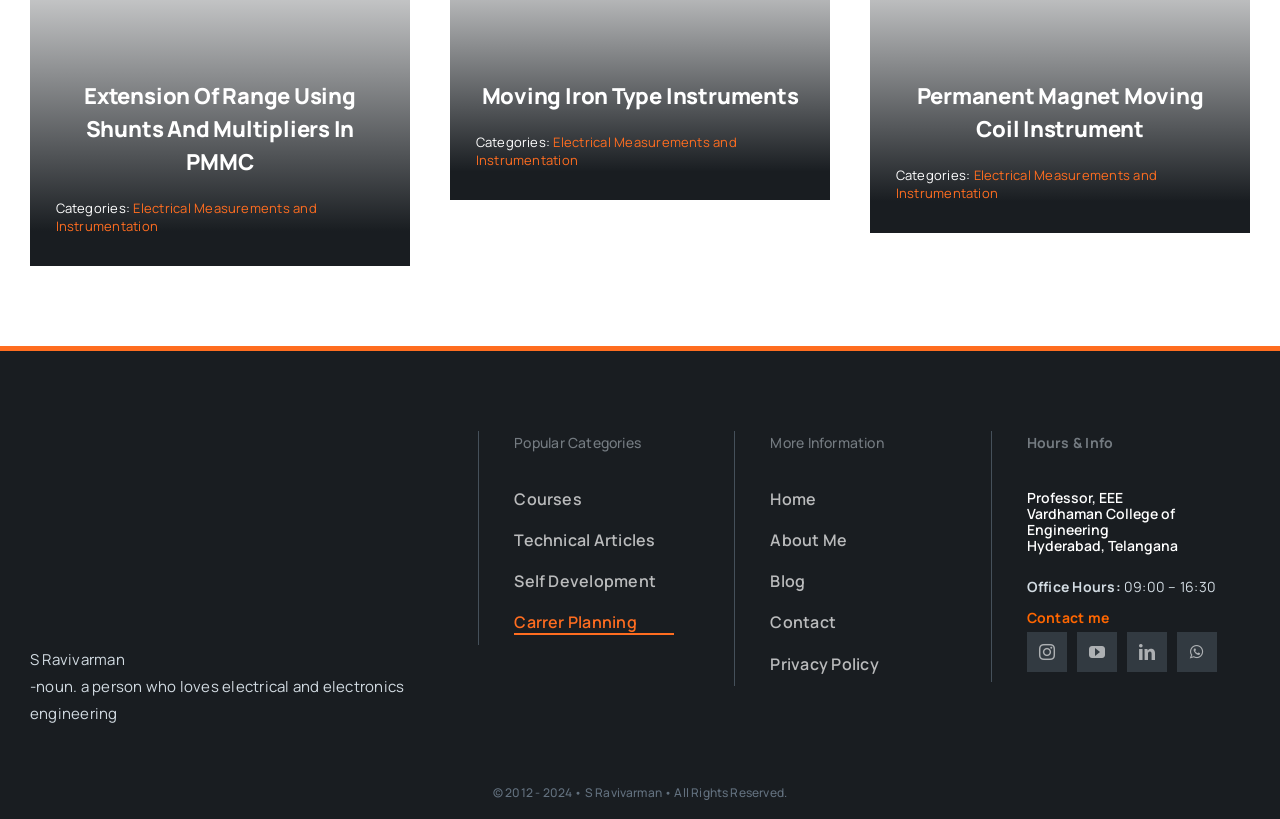Locate the bounding box of the UI element defined by this description: "Contact me". The coordinates should be given as four float numbers between 0 and 1, formatted as [left, top, right, bottom].

[0.802, 0.743, 0.866, 0.766]